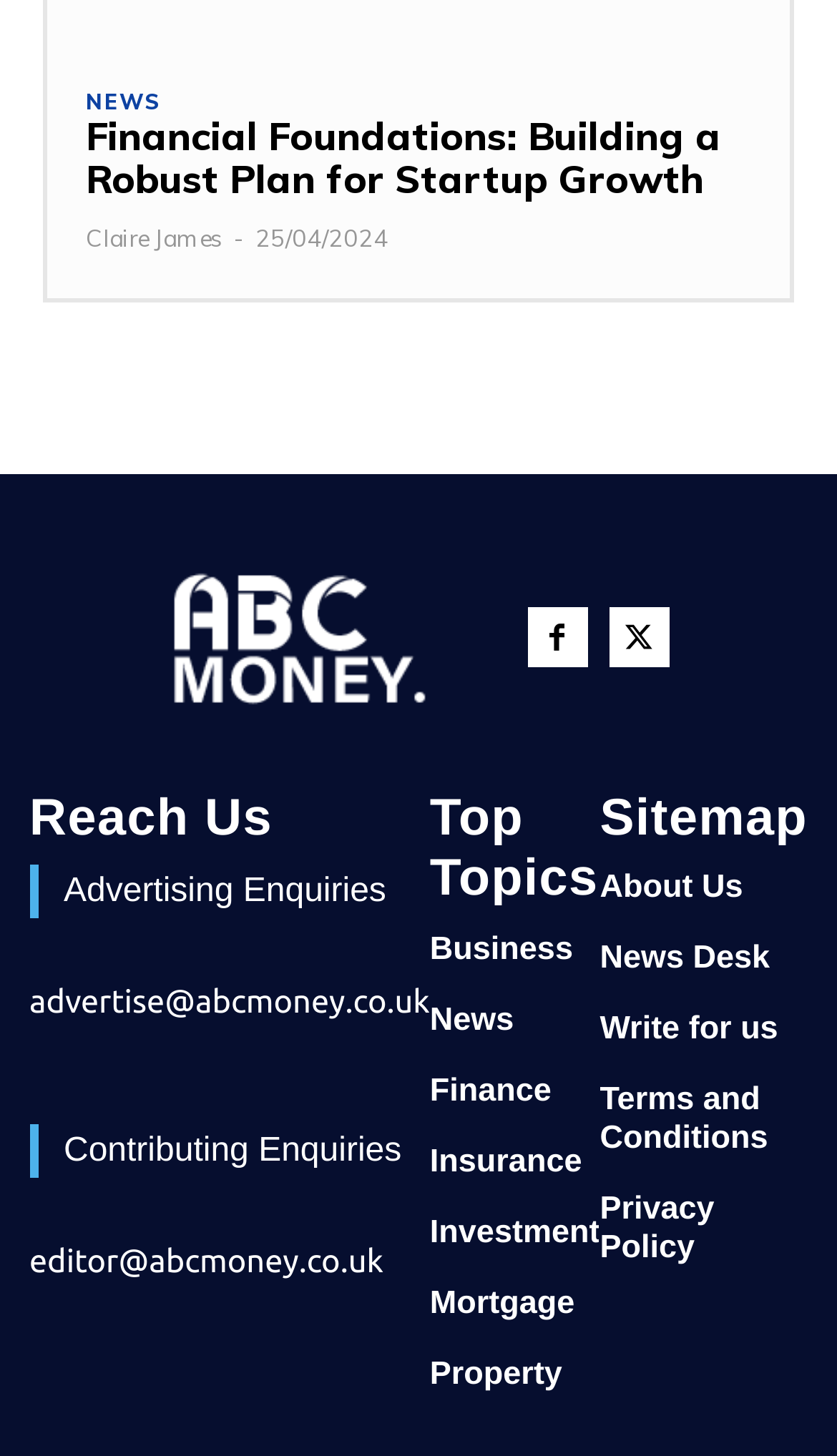Locate the bounding box coordinates of the element's region that should be clicked to carry out the following instruction: "Explore top topics in Business". The coordinates need to be four float numbers between 0 and 1, i.e., [left, top, right, bottom].

[0.514, 0.64, 0.717, 0.666]